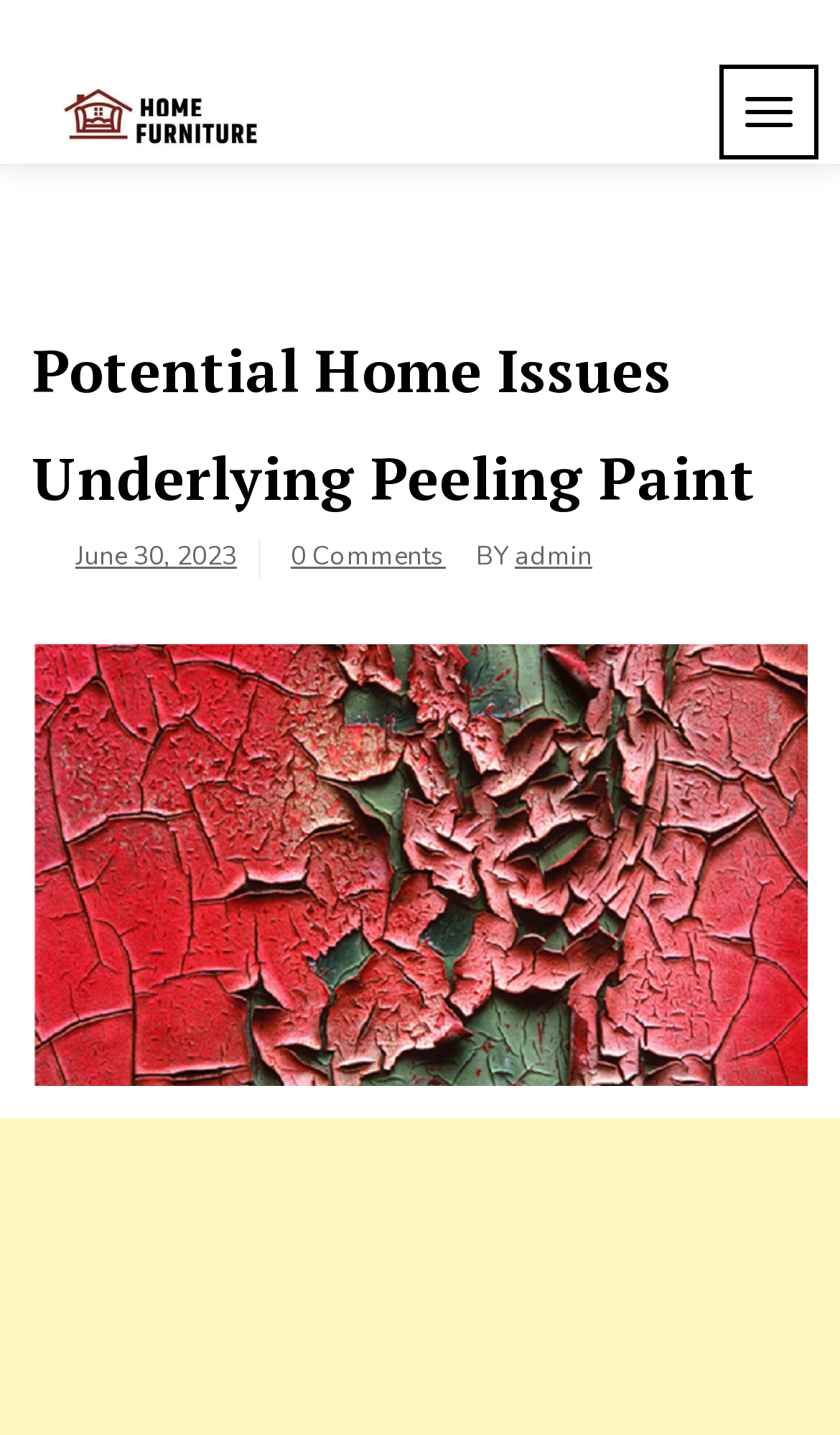What is the topic of the blog post?
Please answer the question as detailed as possible based on the image.

I determined the topic of the blog post by looking at the heading 'Potential Home Issues Underlying Peeling Paint' and the image 'Peeling Paint' which suggests that the blog post is about peeling paint and its underlying home issues.